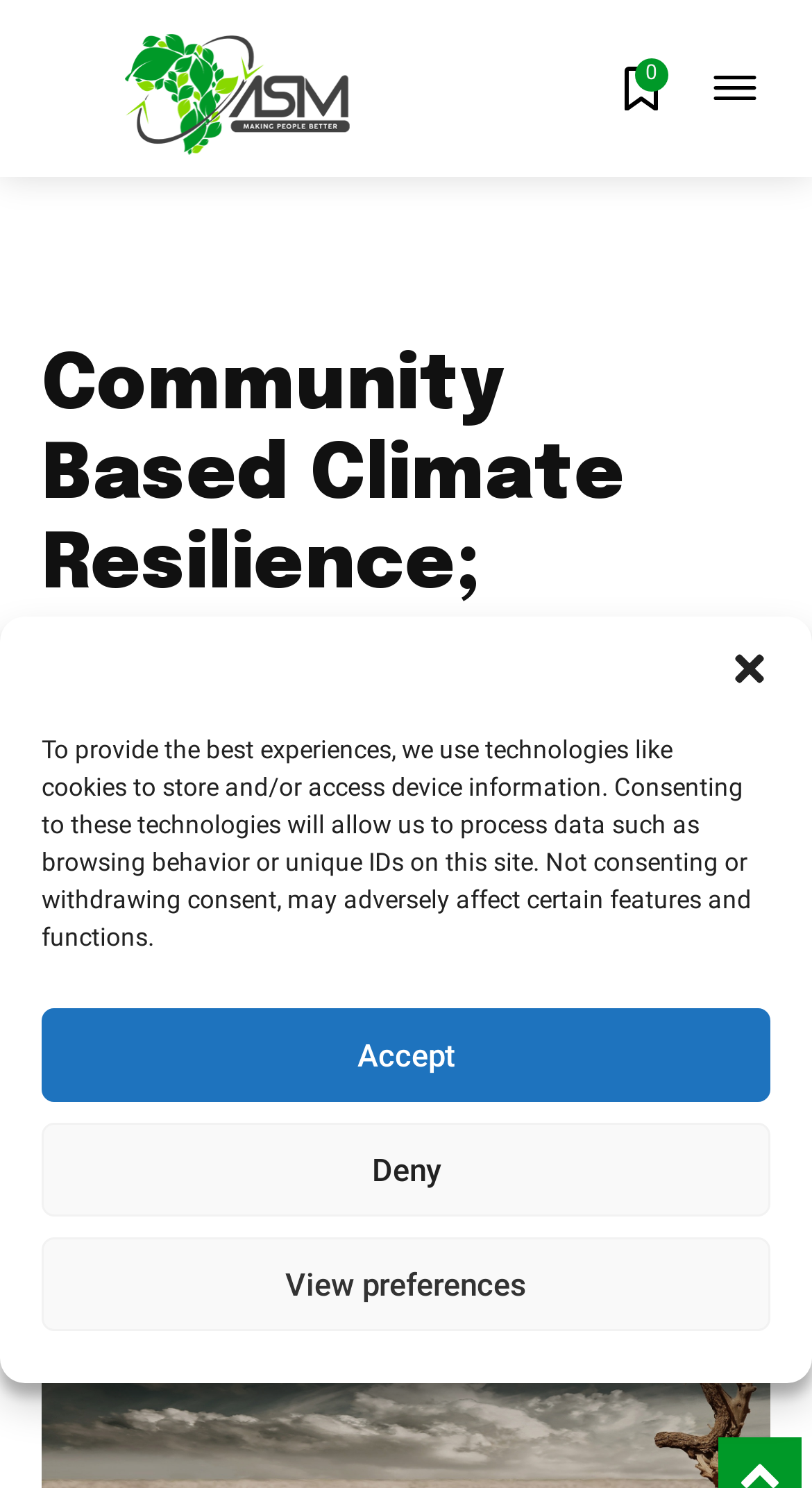Identify the main heading from the webpage and provide its text content.

Community Based Climate Resilience; Grassroot Initiatives Making a Difference